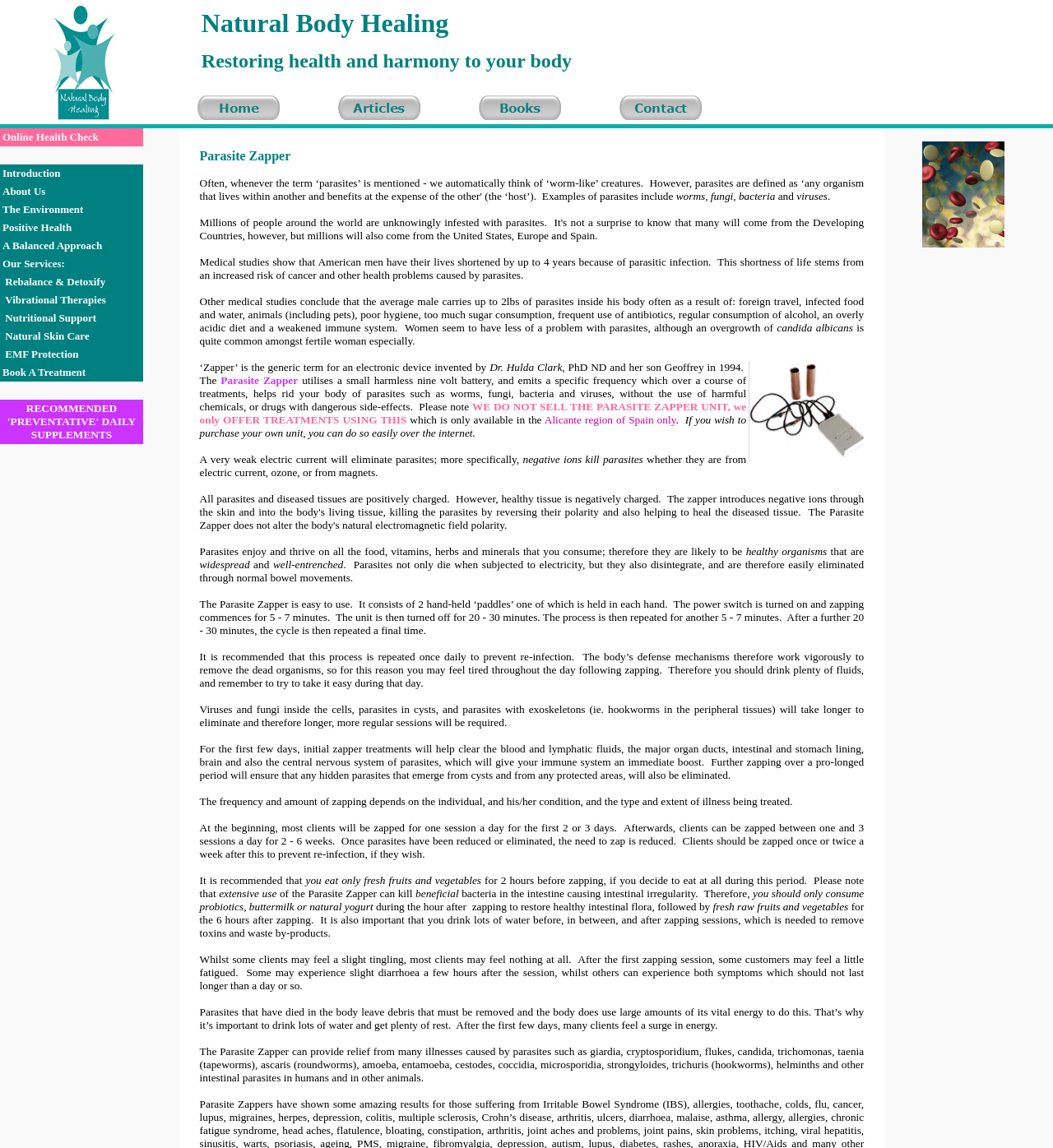Give a detailed overview of the webpage's appearance and contents.

The webpage is about Natural Body Healing, a service that offers parasite zapper treatment to rid the body of unwanted bacteria, fungi, and viruses. At the top of the page, there is a logo image on the left and a blockquote with the title "Natural Body Healing" and a subtitle "Restoring health and harmony to your body" on the right.

Below the top section, there is a navigation menu with five tabs: Home, Articles, Books, Contact, and a blank tab. Each tab has an associated image.

Further down, there is a large image that spans the entire width of the page. Below the image, there is a table with multiple rows, each containing a link to a different section of the website, such as Online Health Check, Introduction, About Us, and others. The links are organized into categories, including Our Services, Rebalance & Detoxify, Vibrational Therapies, Nutritional Support, Natural Skin Care, EMF Protection, and Book A Treatment.

The webpage also has a section with a title "RECOMMENDED 'PREVENTATIVE' DAILY SUPPLEMENTS" that contains a link to a related webpage. The overall layout of the page is organized and easy to navigate, with clear headings and concise text.